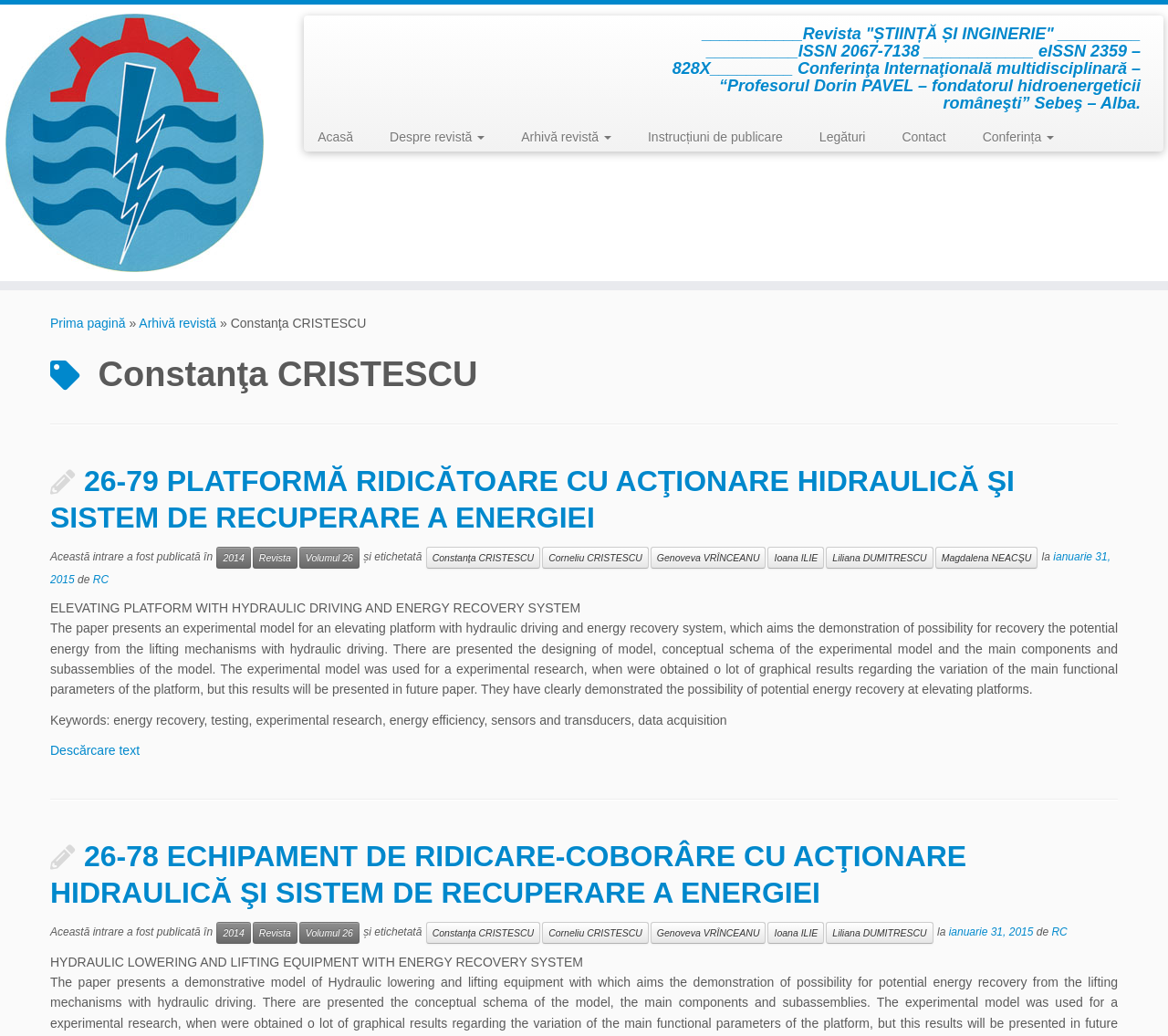What is the topic of the article?
Look at the image and respond with a one-word or short-phrase answer.

ELEVATING PLATFORM WITH HYDRAULIC DRIVING AND ENERGY RECOVERY SYSTEM